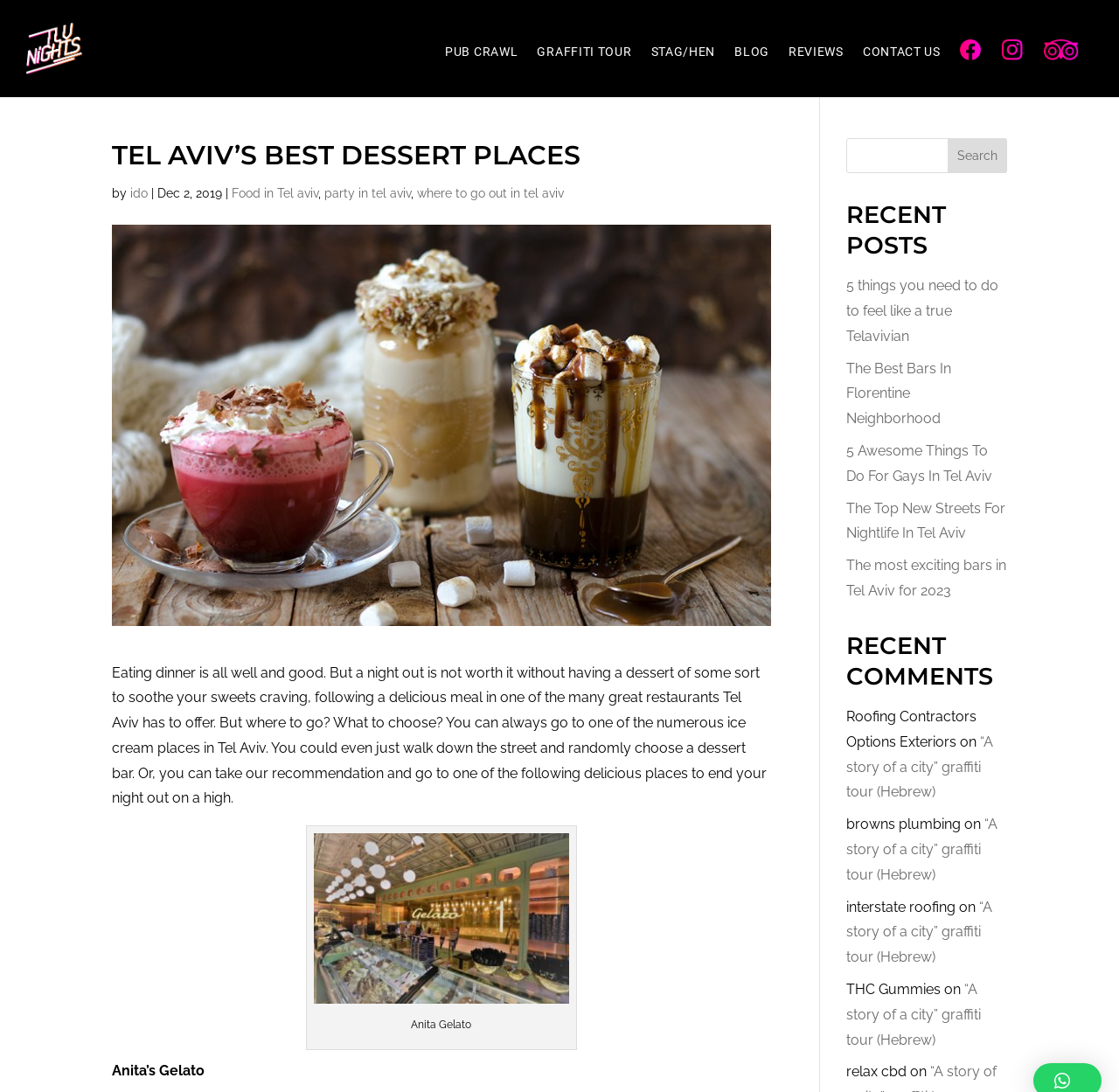What is the name of the first dessert place mentioned?
Provide an in-depth and detailed answer to the question.

The first dessert place mentioned is 'Anita Gelato', which is mentioned in the text as 'Anita’s Gelato' with bounding box coordinates [0.1, 0.972, 0.183, 0.988]. There is also a separate mention of 'Anita Gelato' with bounding box coordinates [0.368, 0.933, 0.421, 0.944].